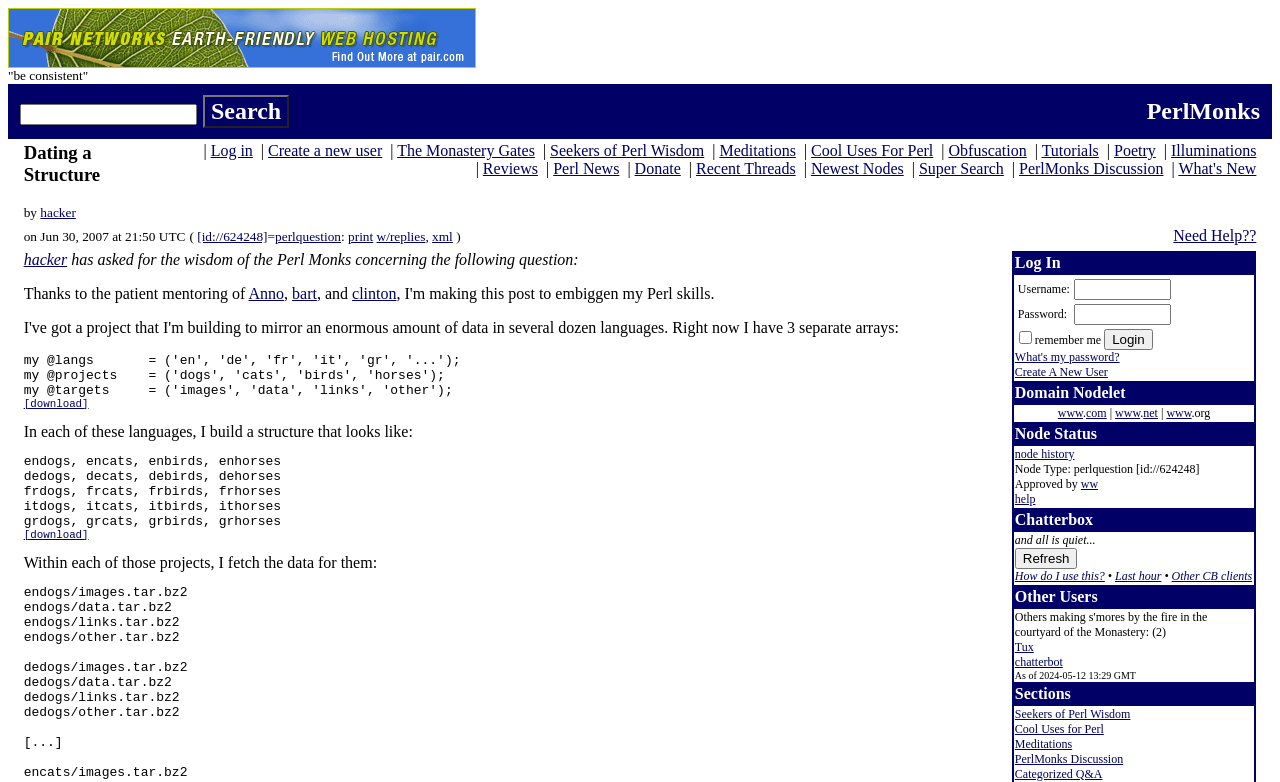Pinpoint the bounding box coordinates of the area that must be clicked to complete this instruction: "View the details of the structure dated Jun 30, 2007".

[0.018, 0.289, 0.824, 0.314]